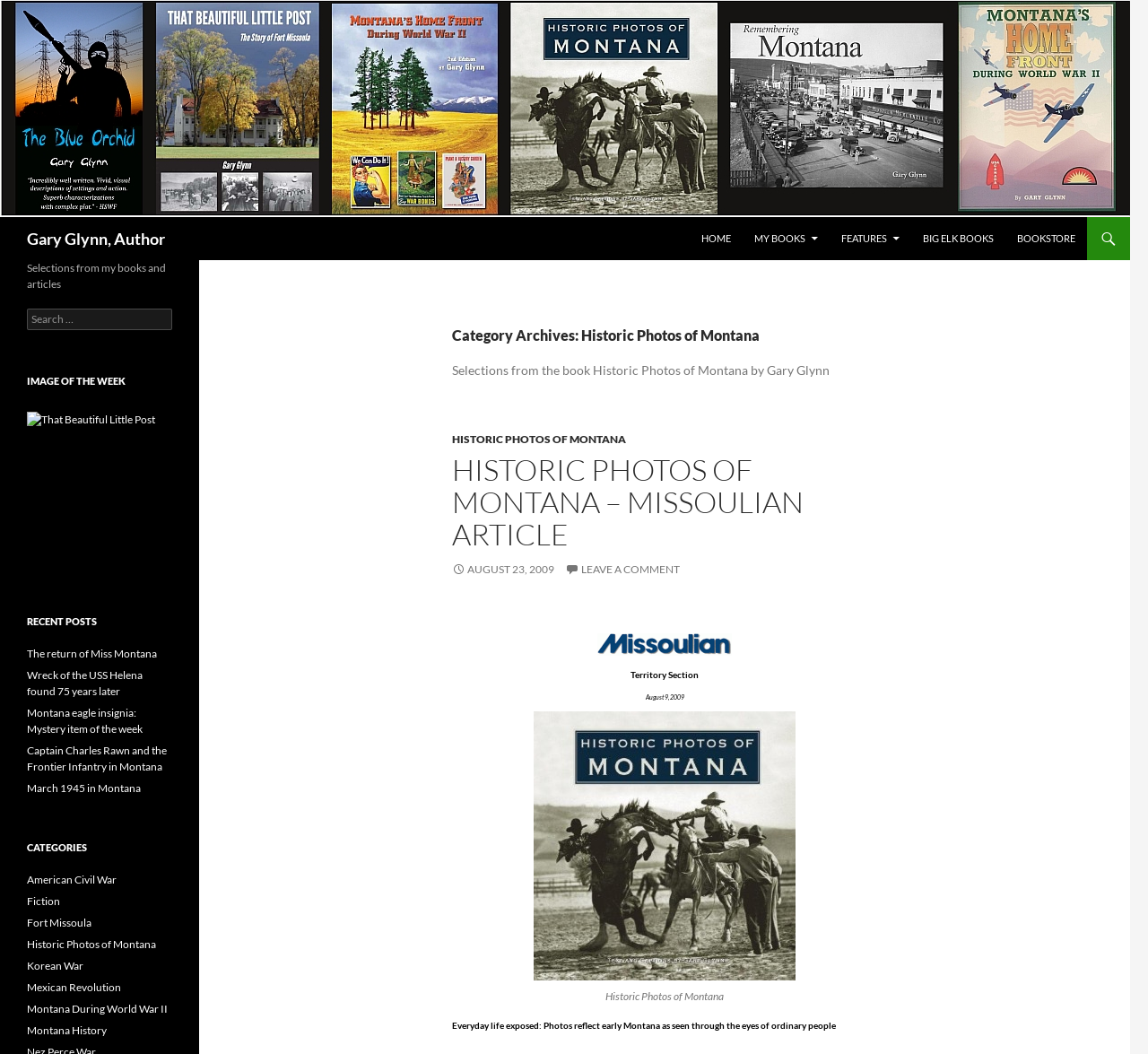What is the headline of the webpage?

Gary Glynn, Author